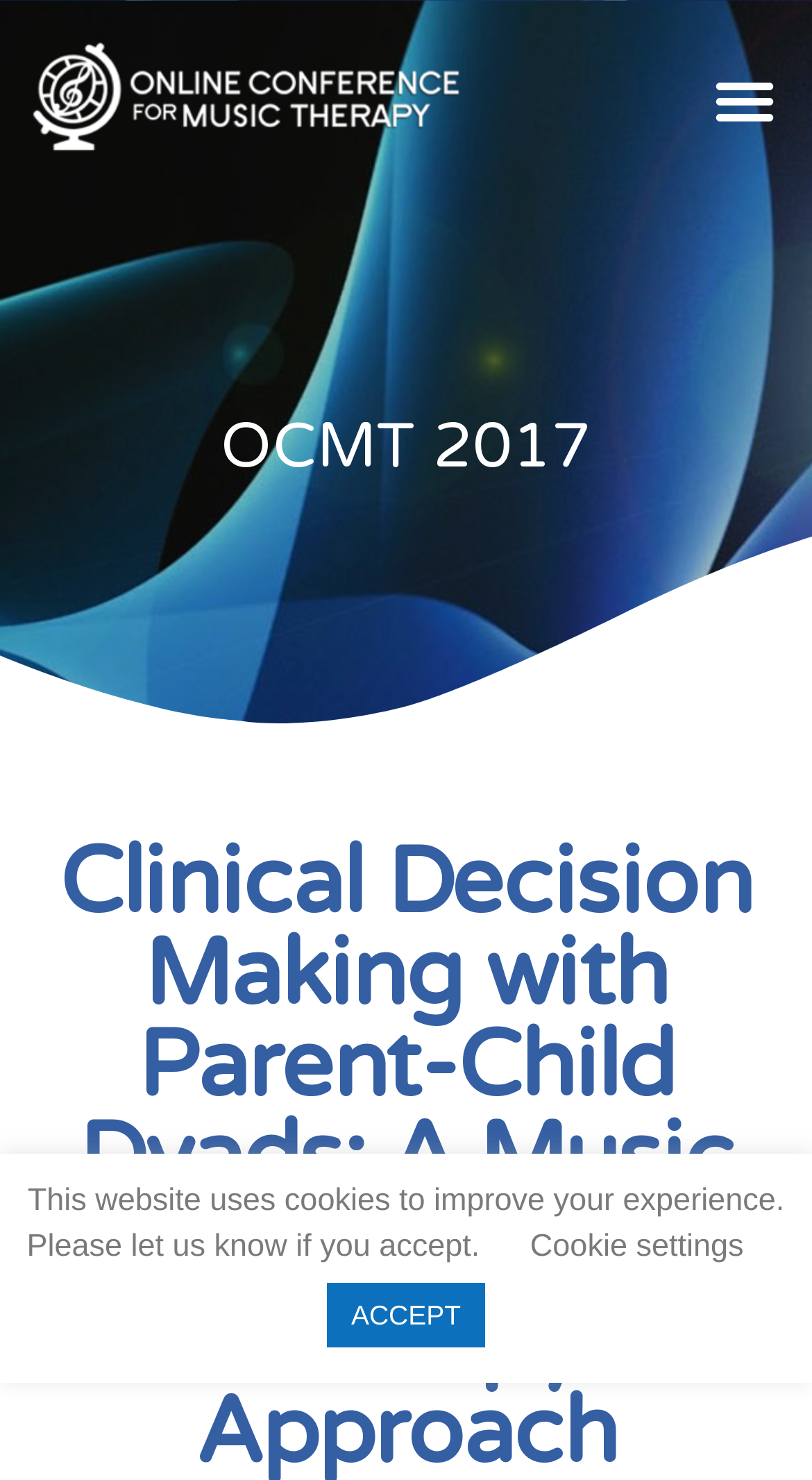Give a short answer using one word or phrase for the question:
What is the purpose of the button on the top right?

Menu Toggle